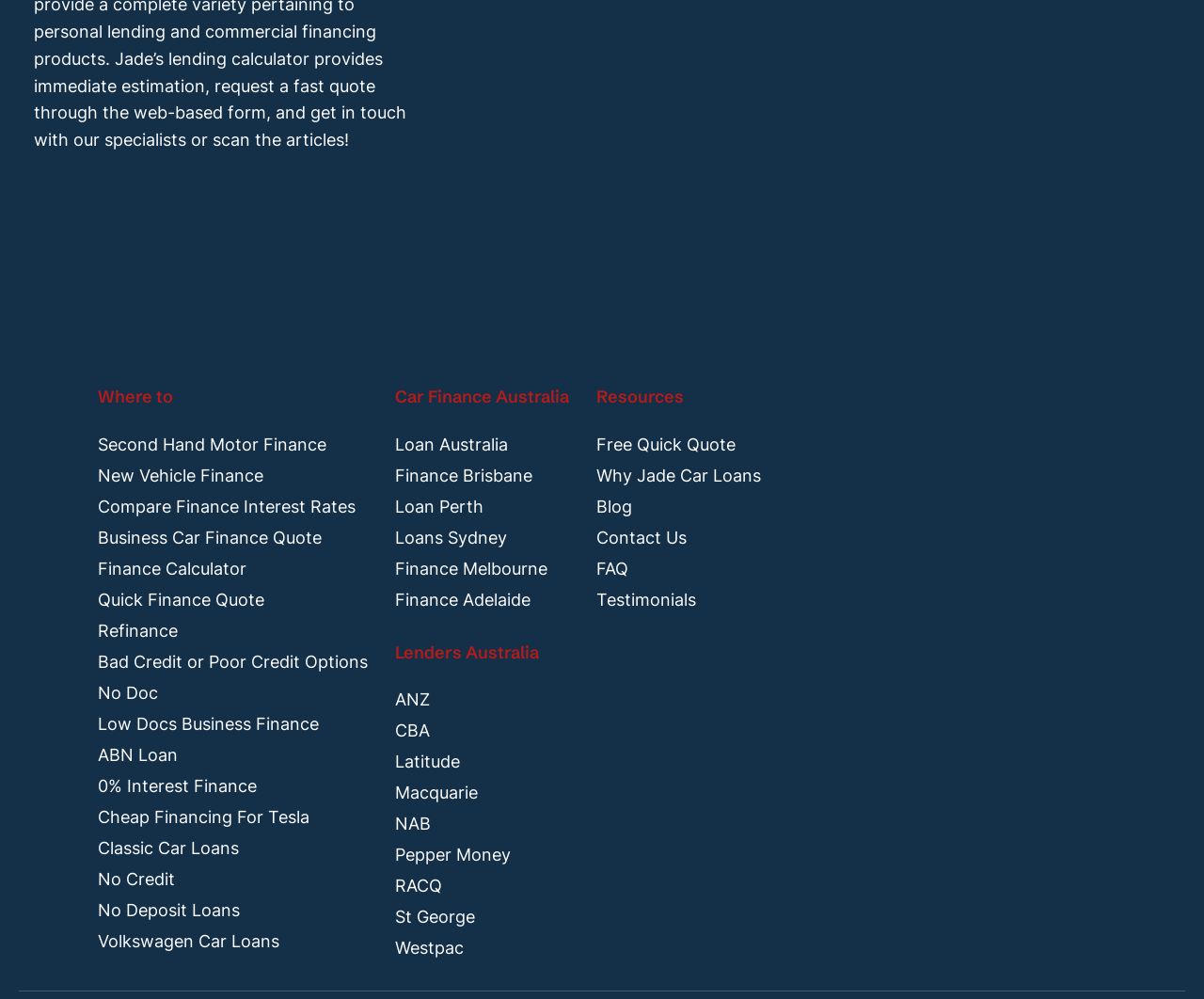Using the format (top-left x, top-left y, bottom-right x, bottom-right y), provide the bounding box coordinates for the described UI element. All values should be floating point numbers between 0 and 1: Pin it Pin on Pinterest

None